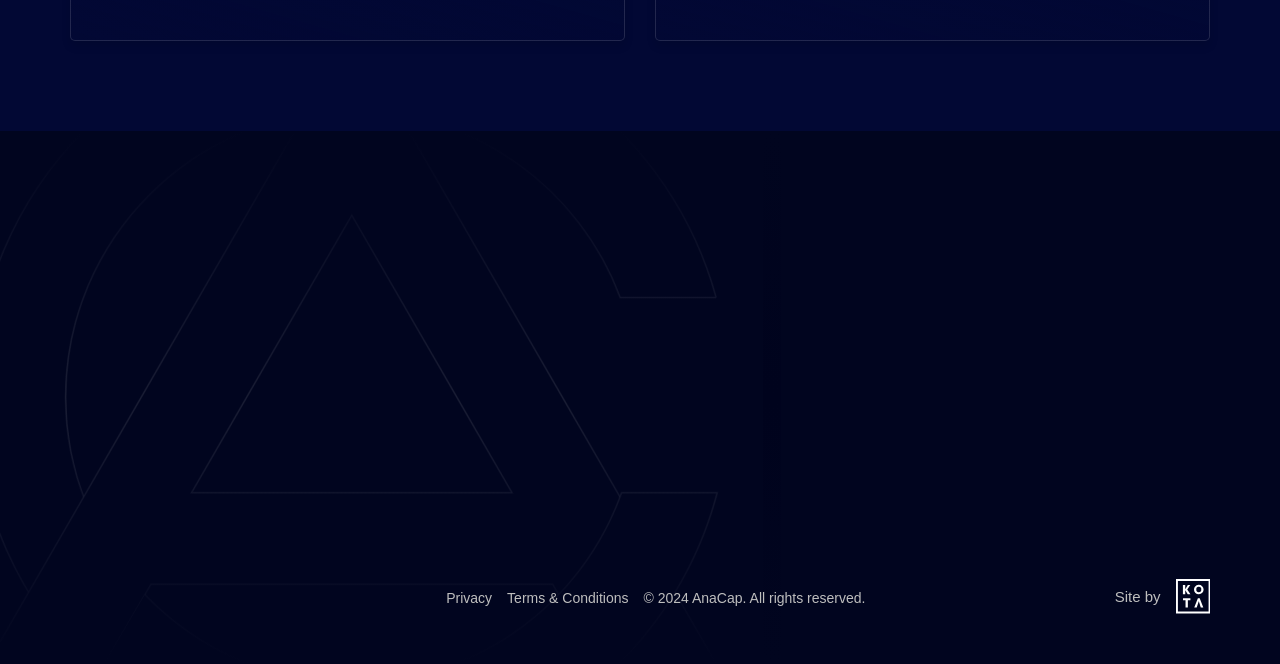Respond to the following question with a brief word or phrase:
How many links are there in the navigation menu?

4